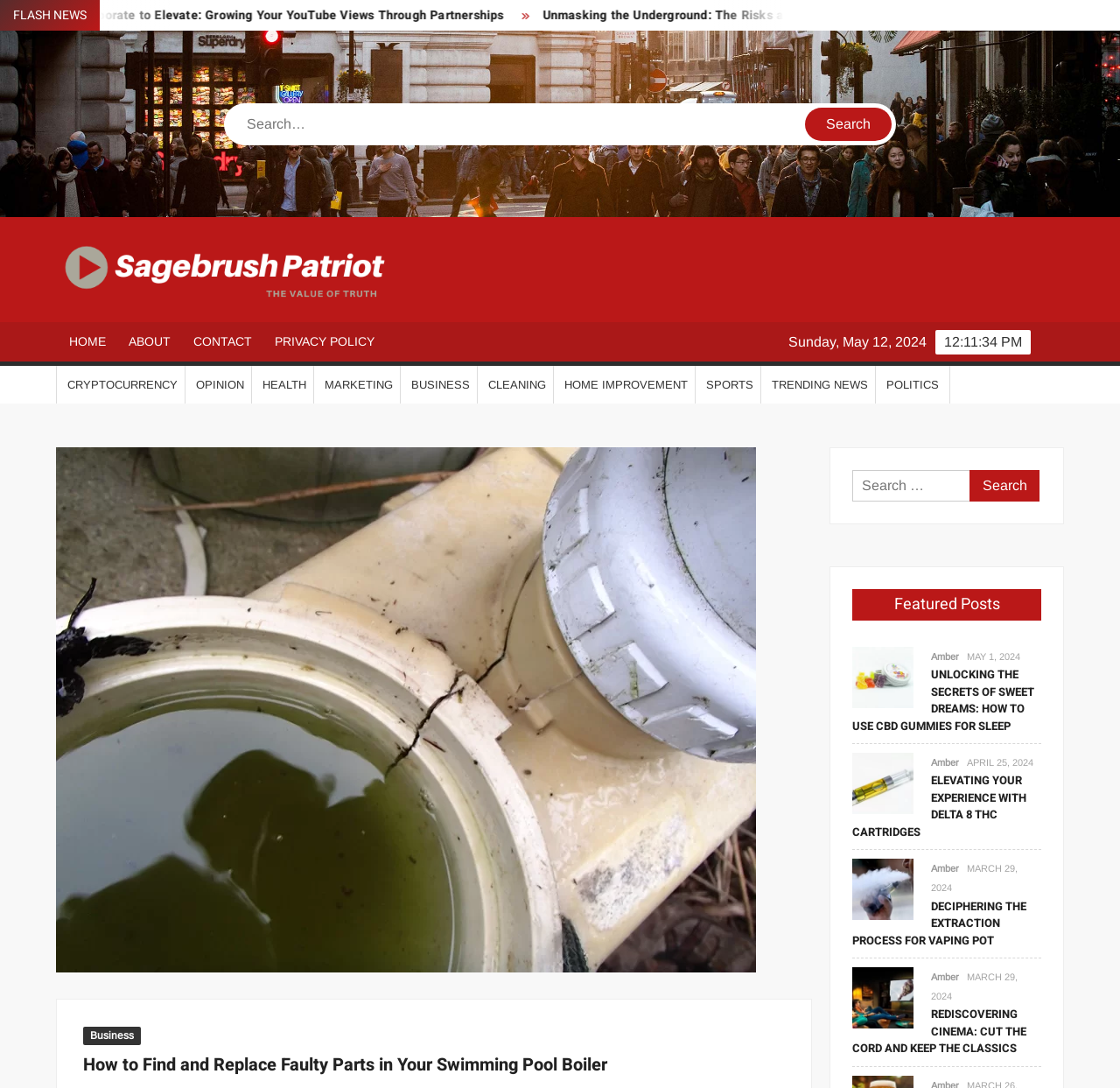Please predict the bounding box coordinates of the element's region where a click is necessary to complete the following instruction: "Find out more about Sagebrush Patriot". The coordinates should be represented by four float numbers between 0 and 1, i.e., [left, top, right, bottom].

[0.05, 0.216, 0.361, 0.28]